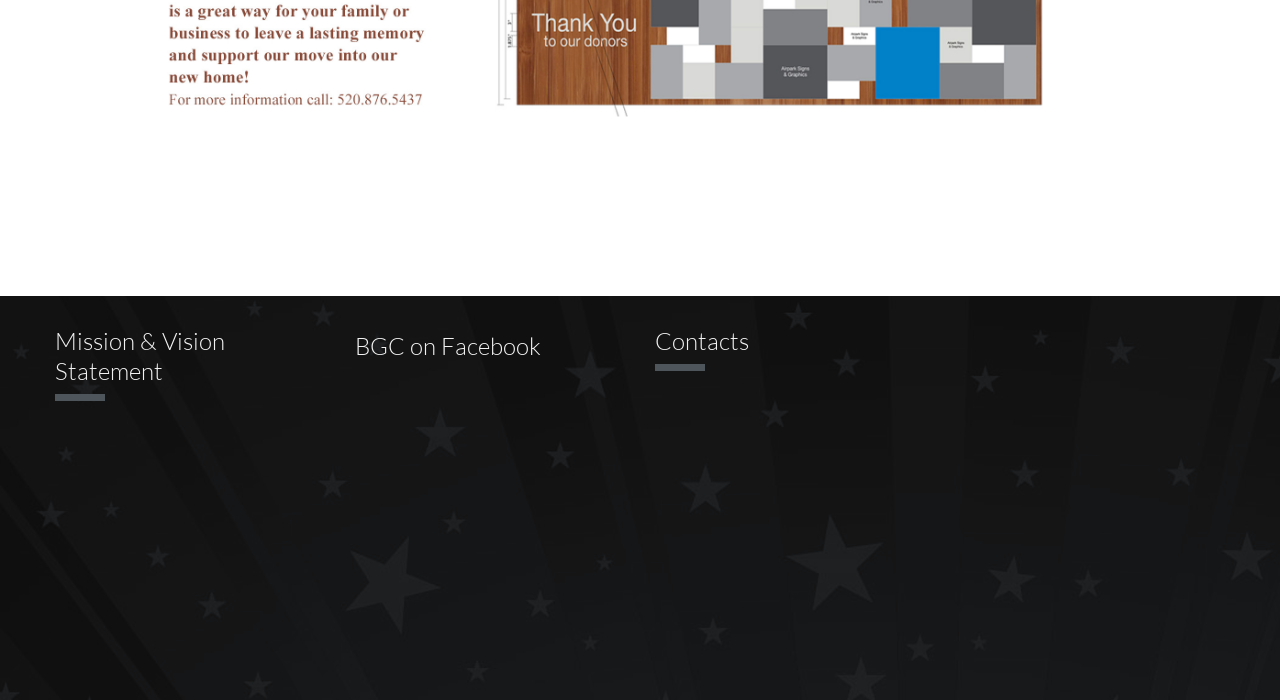What is the mailing address for the Administration Office?
Give a single word or phrase answer based on the content of the image.

PO Box 10291 Casa Grande, Arizona 85130